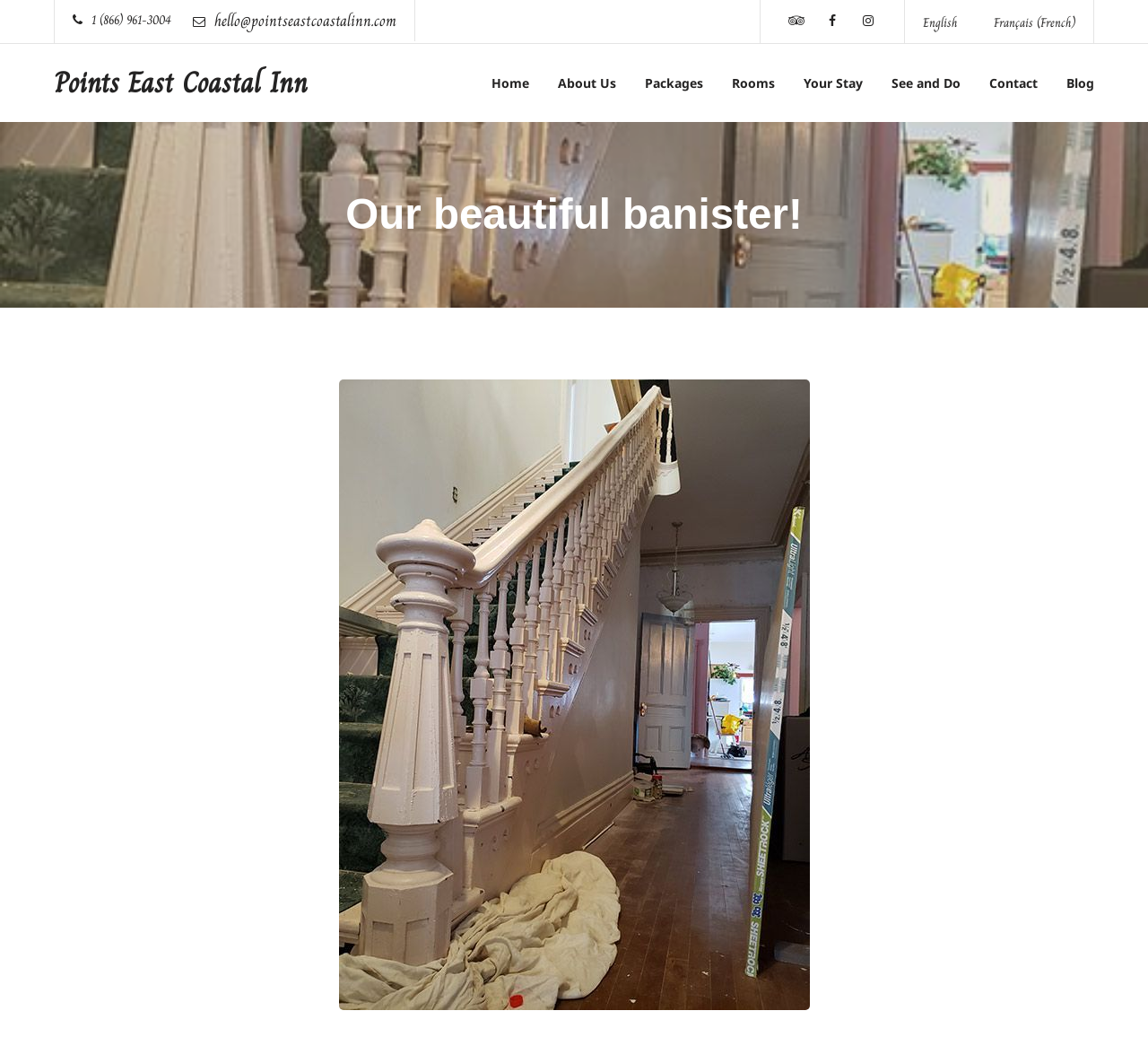What is the tagline of the inn?
Kindly give a detailed and elaborate answer to the question.

I found the tagline below the inn's logo, which is a short phrase that summarizes the inn's promise to its guests.